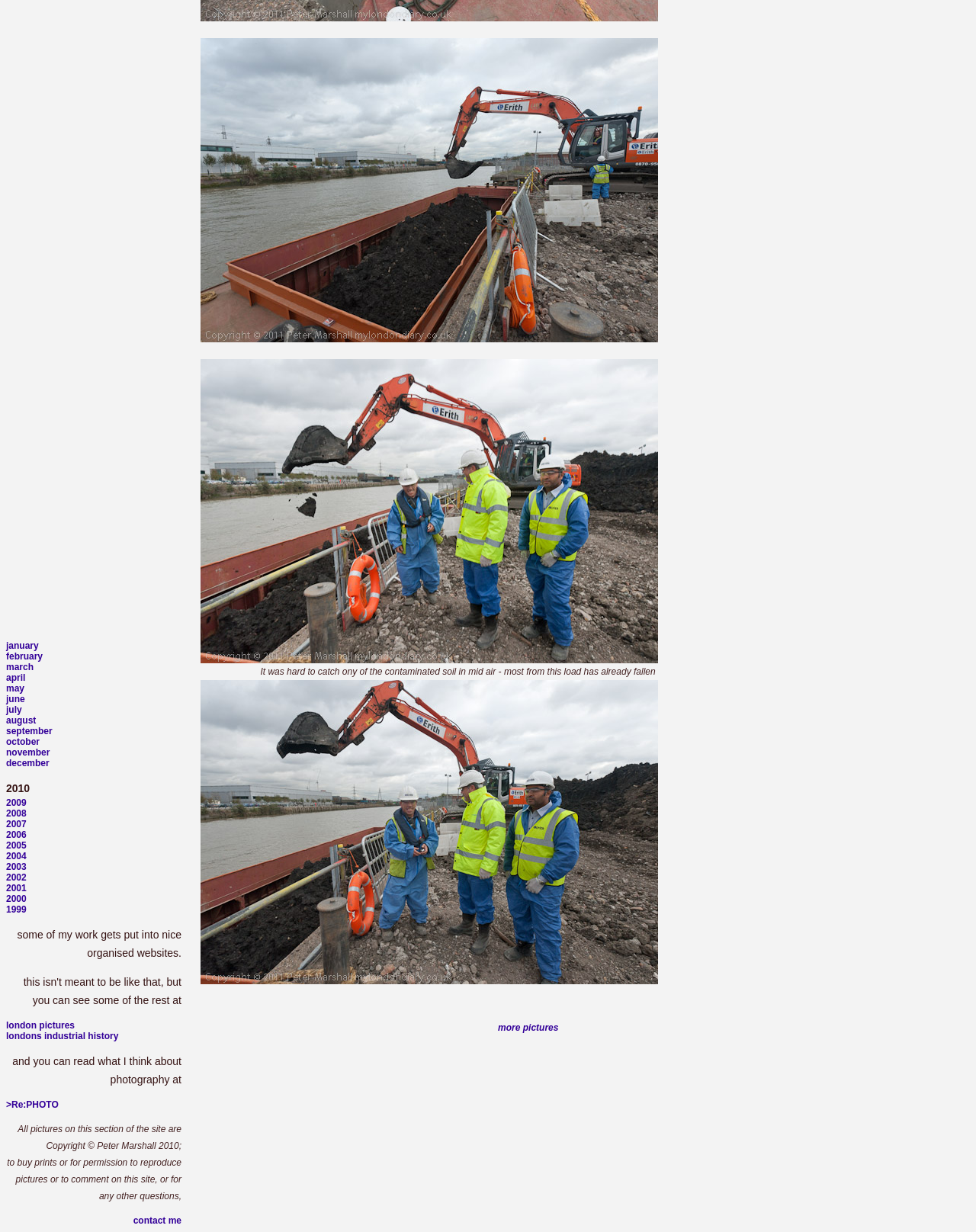Please identify the bounding box coordinates of the element's region that should be clicked to execute the following instruction: "read about photography at Re:PHOTO". The bounding box coordinates must be four float numbers between 0 and 1, i.e., [left, top, right, bottom].

[0.006, 0.892, 0.06, 0.901]